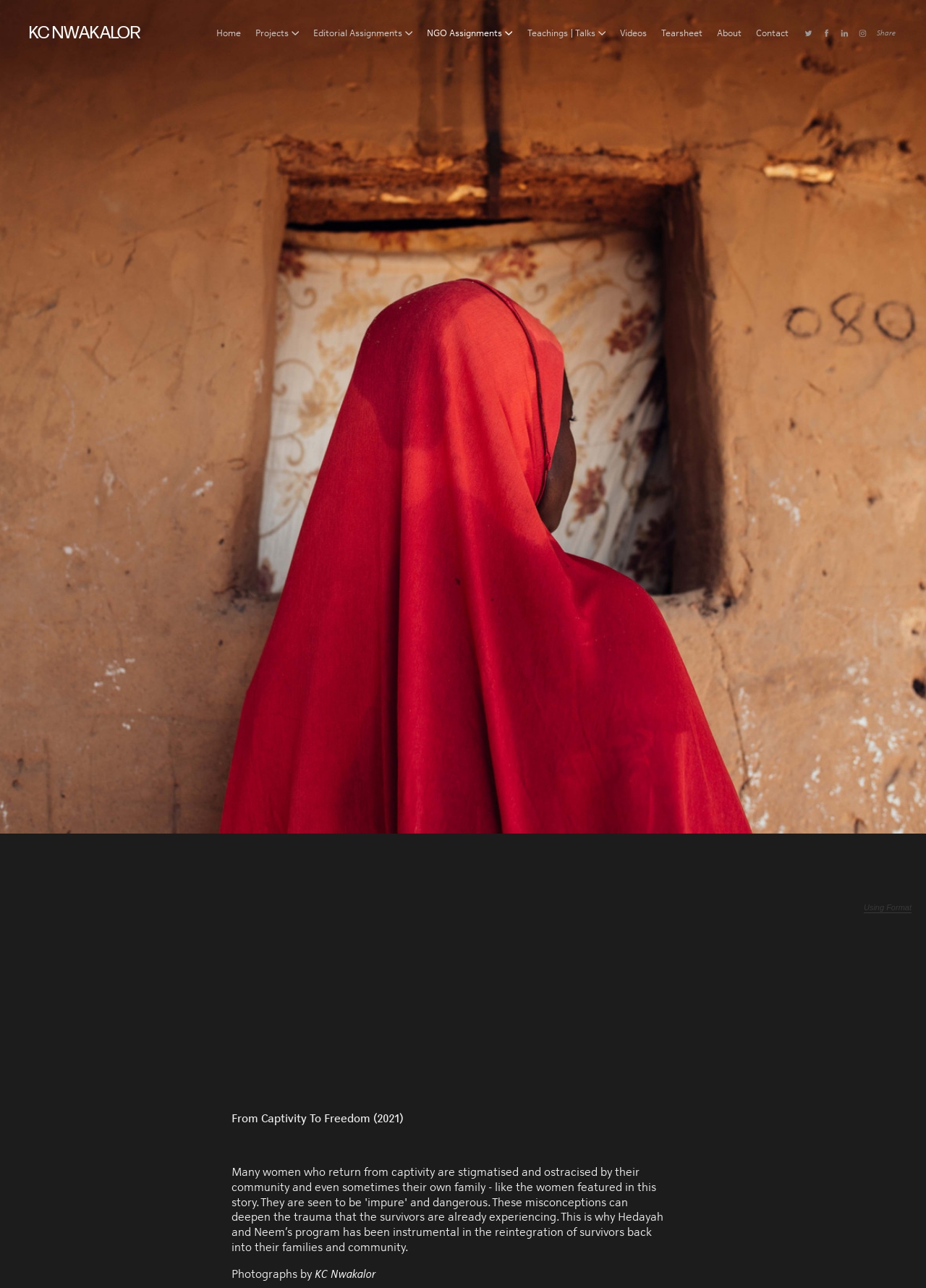What is the name of the photojournalist?
Based on the screenshot, provide your answer in one word or phrase.

KC Nwakalor